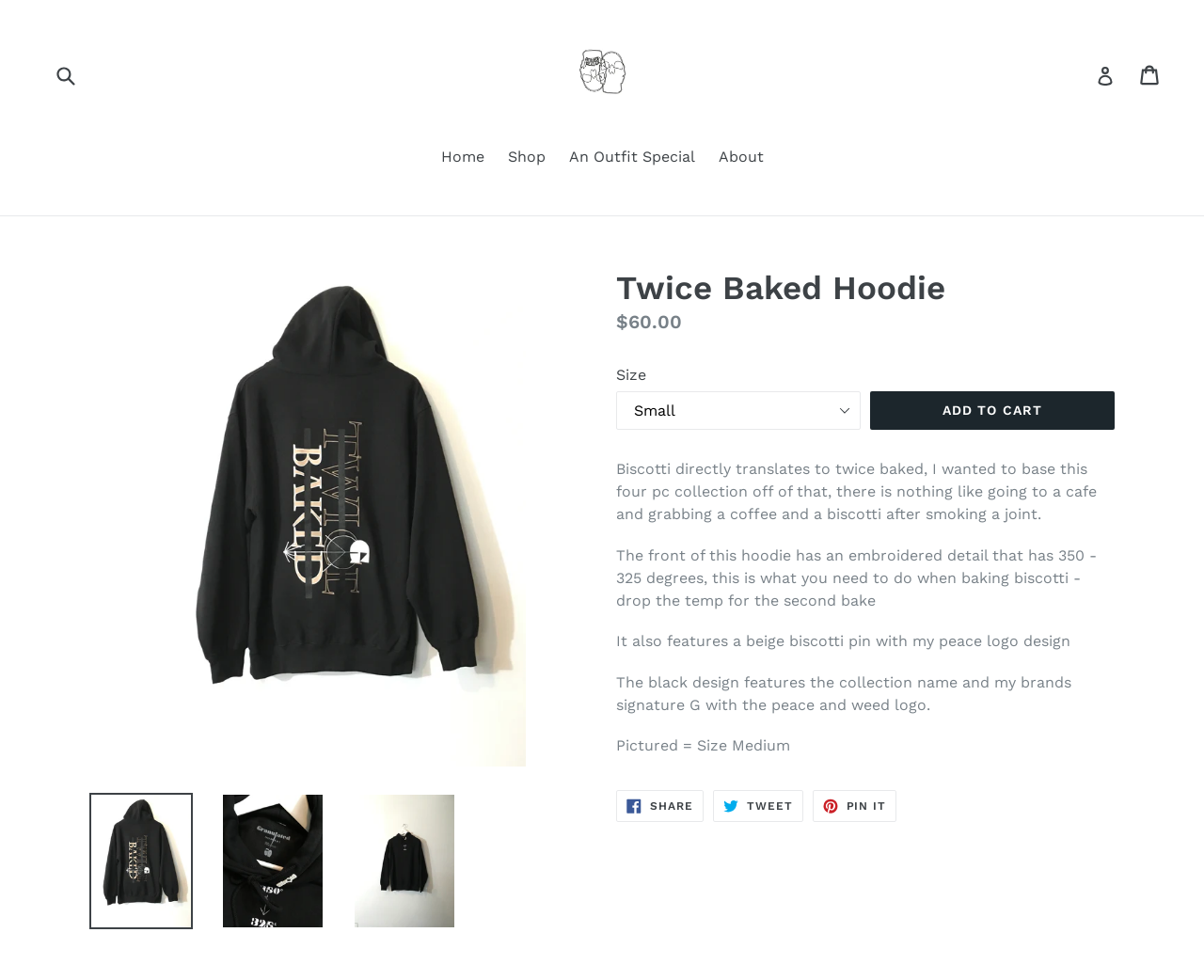Explain in detail what is displayed on the webpage.

This webpage appears to be a product page for a "Twice Baked Hoodie" from the brand Granulatedco. At the top of the page, there is a search bar with a submit button, followed by a link to the brand's homepage and an image of the brand's logo. To the right of these elements, there are links to log in and view the shopping cart.

Below this top section, there is a navigation menu with links to the homepage, shop, a special outfit section, and an about page. The main content of the page is divided into two sections. On the left, there is a large image of the hoodie, and on the right, there is a section with product information.

The product information section starts with a heading that reads "Twice Baked Hoodie" and is followed by a paragraph of text that describes the inspiration behind the design. Below this, there are several paragraphs of text that provide more details about the hoodie, including its features and design elements.

To the right of the product description, there is a section with pricing information, which includes the regular price of $60.00. Below this, there is a dropdown menu to select the size of the hoodie, followed by an "ADD TO CART" button.

At the bottom of the page, there are three social media links to share the product on Facebook, Twitter, and Pinterest.